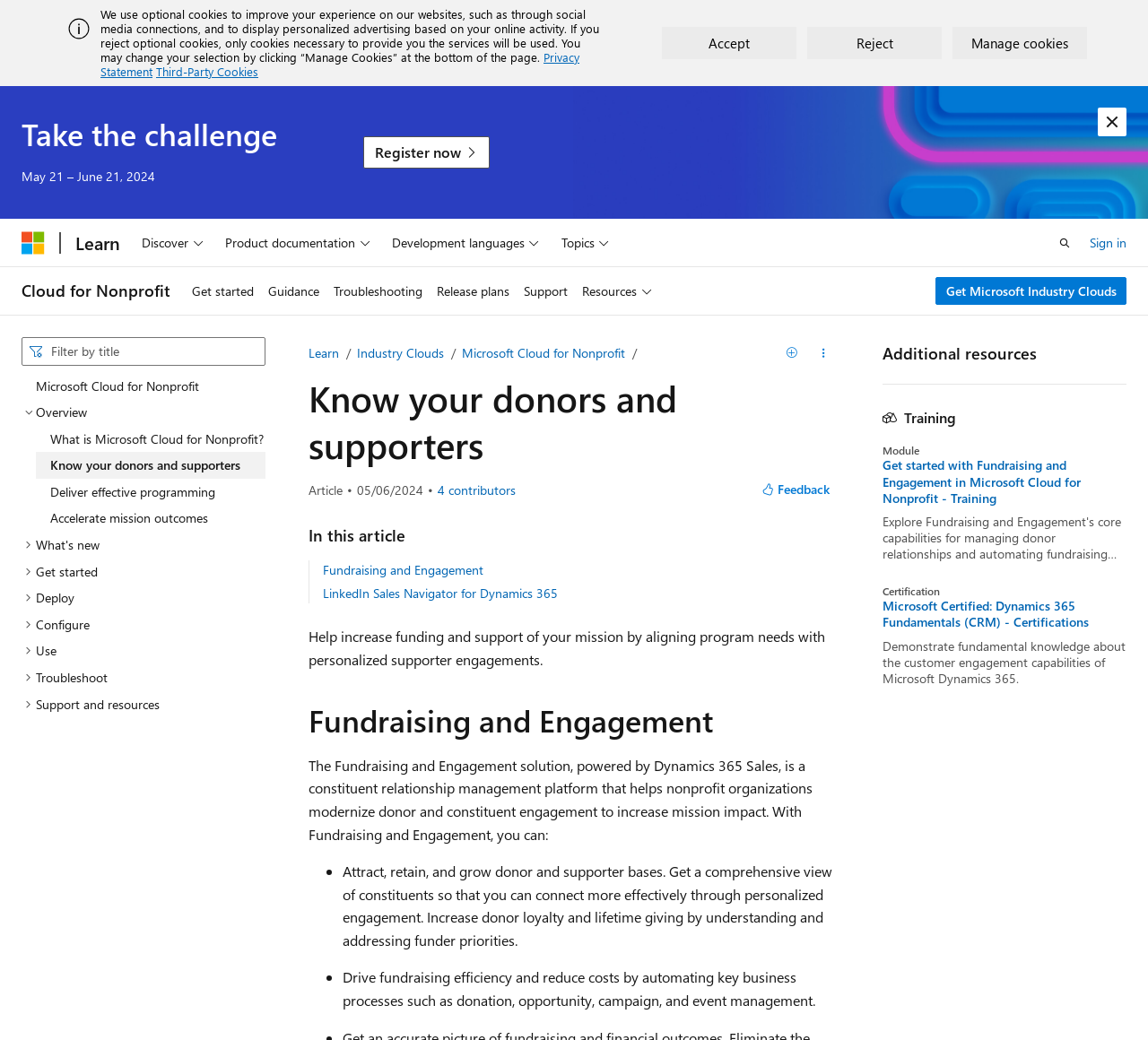Respond to the question below with a single word or phrase:
How many contributors are there for this article?

4 contributors